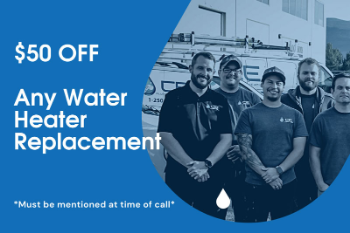What is the discount amount mentioned in the offer?
Give a comprehensive and detailed explanation for the question.

The caption states that the promotional offer highlights a discount of $50 off any water heater replacement, which means that customers can avail a discount of $50 on the service.